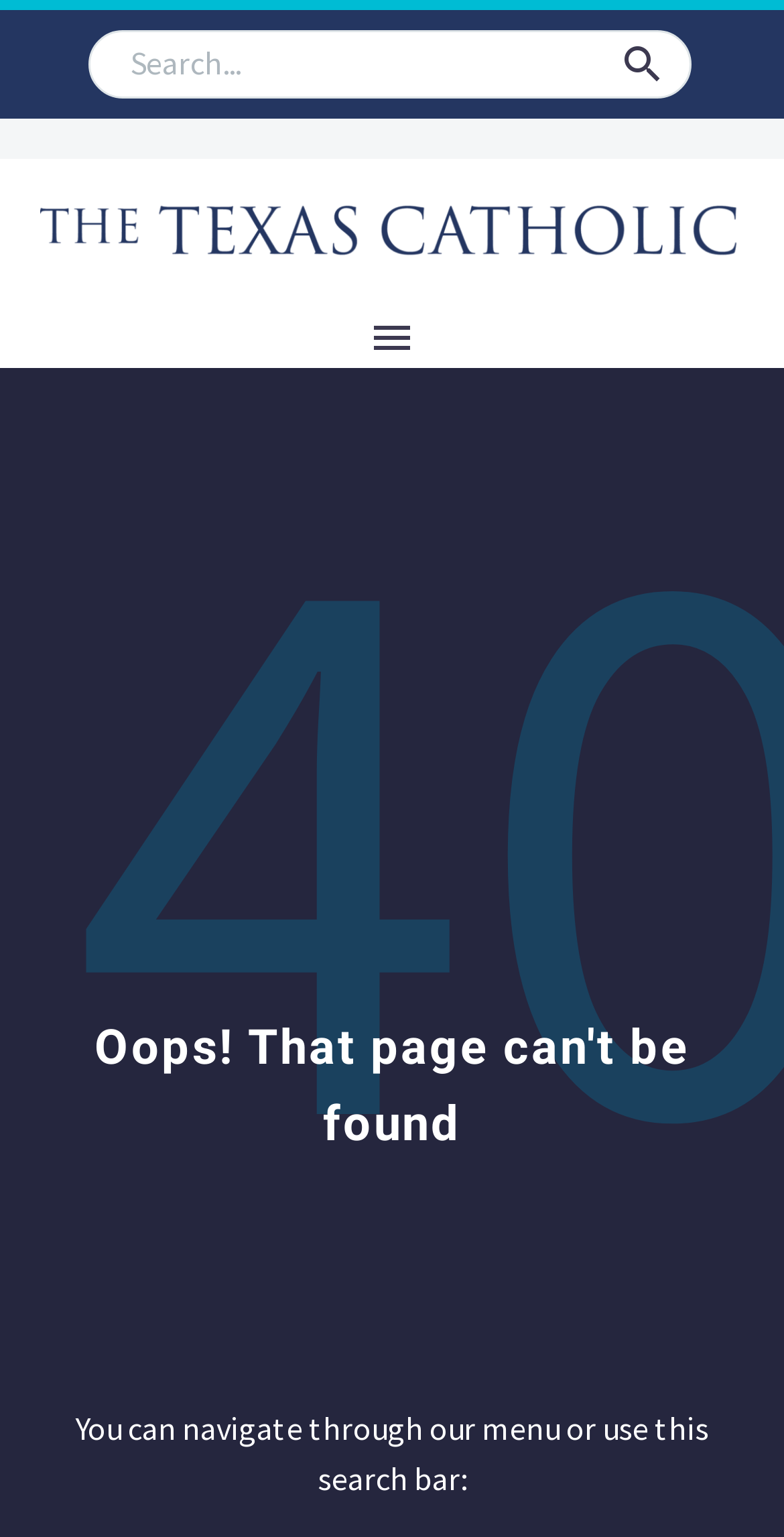Determine the bounding box for the UI element described here: "Podcasts".

[0.0, 0.598, 1.0, 0.704]